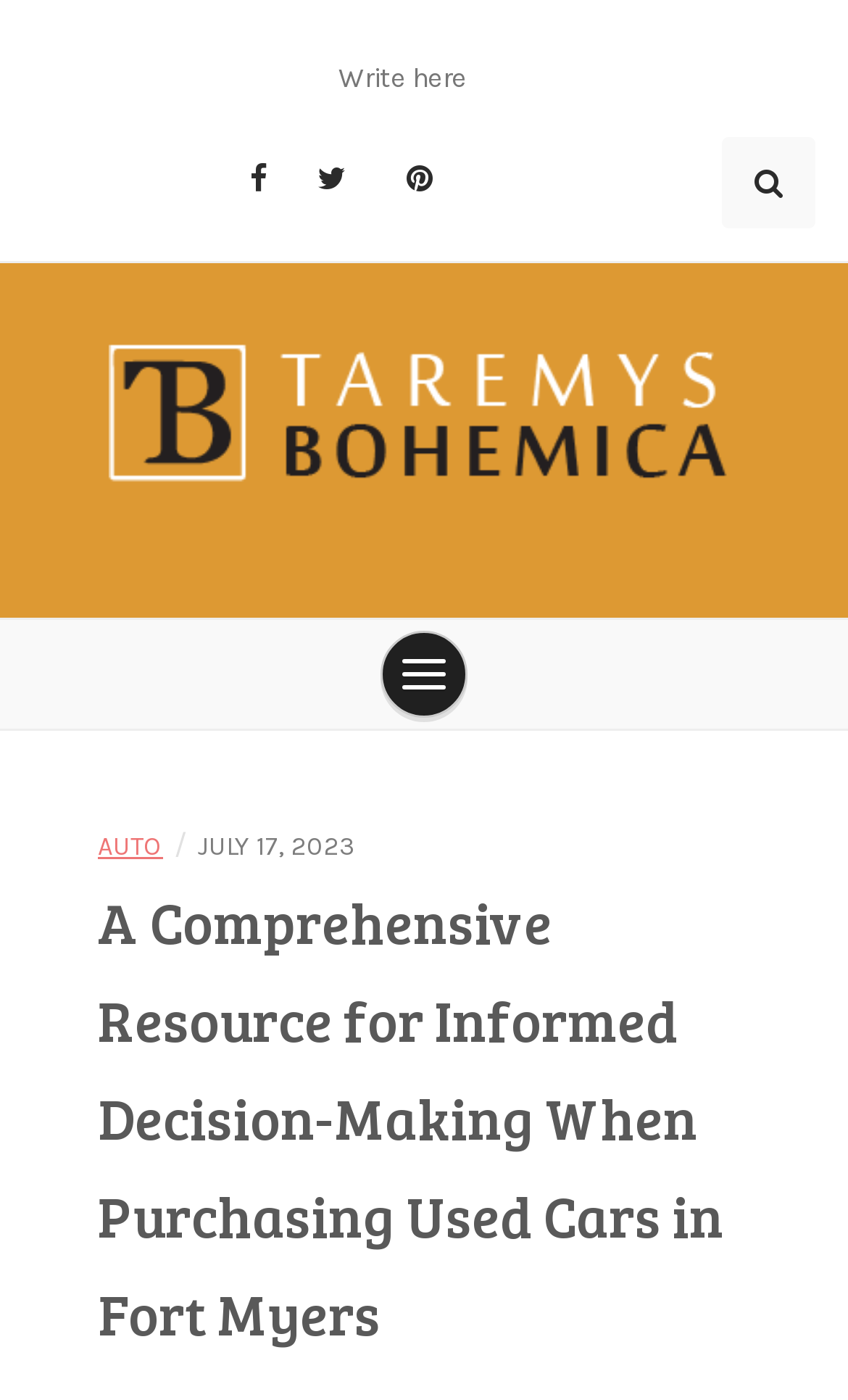Extract the bounding box coordinates for the HTML element that matches this description: "parent_node: Taremys bohemica". The coordinates should be four float numbers between 0 and 1, i.e., [left, top, right, bottom].

[0.063, 0.235, 0.937, 0.395]